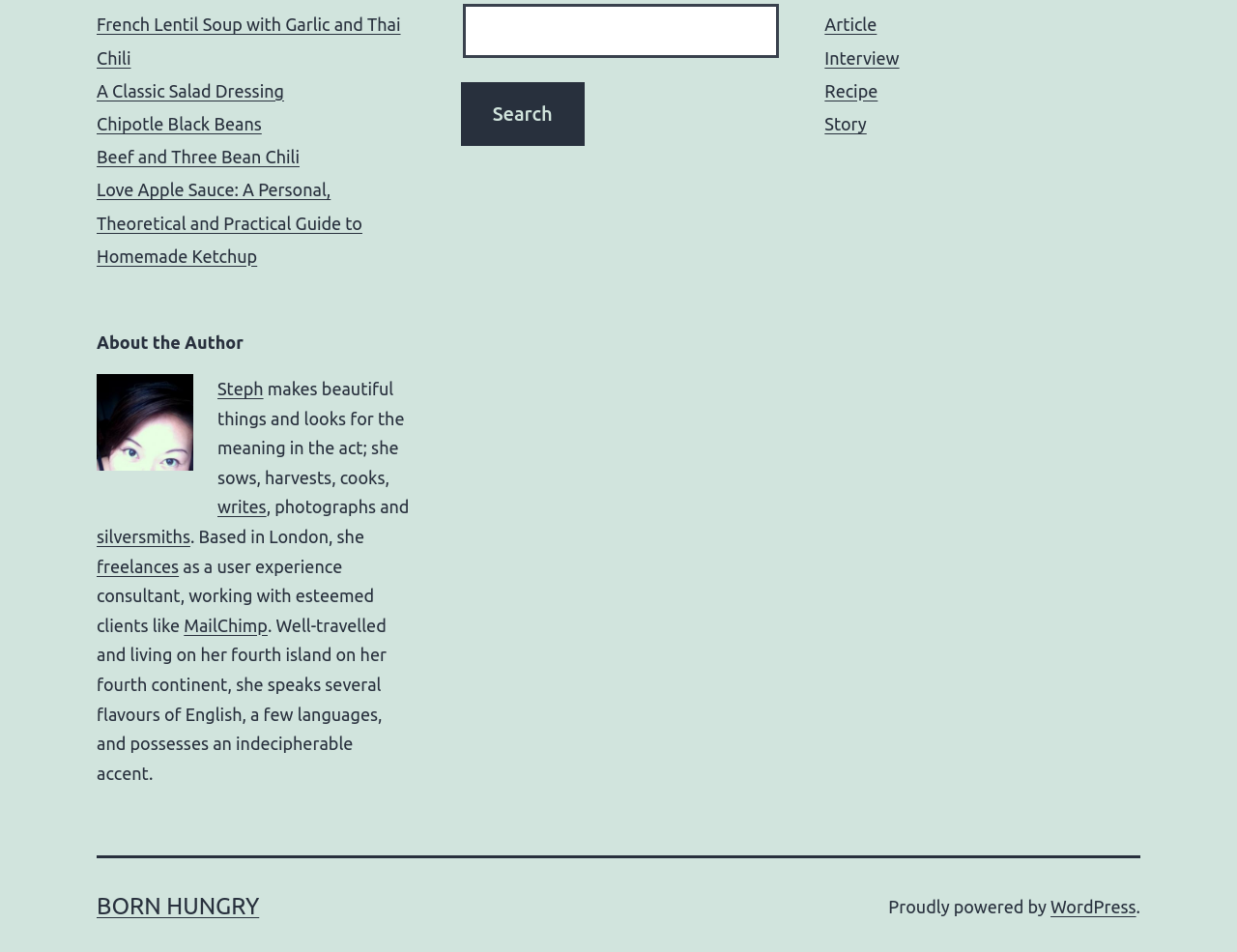Determine the bounding box coordinates of the element's region needed to click to follow the instruction: "Read about the author". Provide these coordinates as four float numbers between 0 and 1, formatted as [left, top, right, bottom].

[0.078, 0.347, 0.333, 0.373]